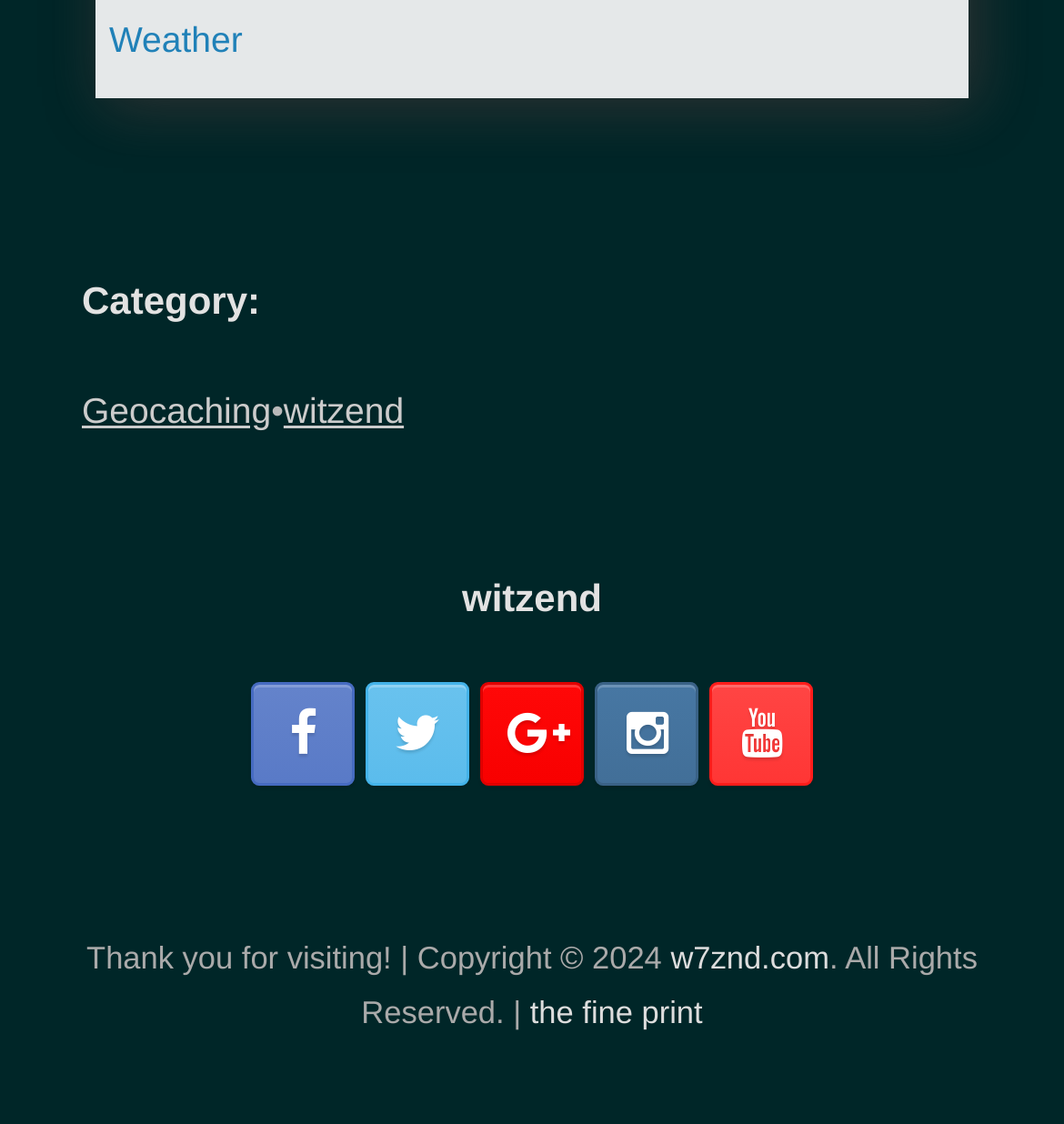What is the copyright year mentioned on the webpage?
Please look at the screenshot and answer using one word or phrase.

2024